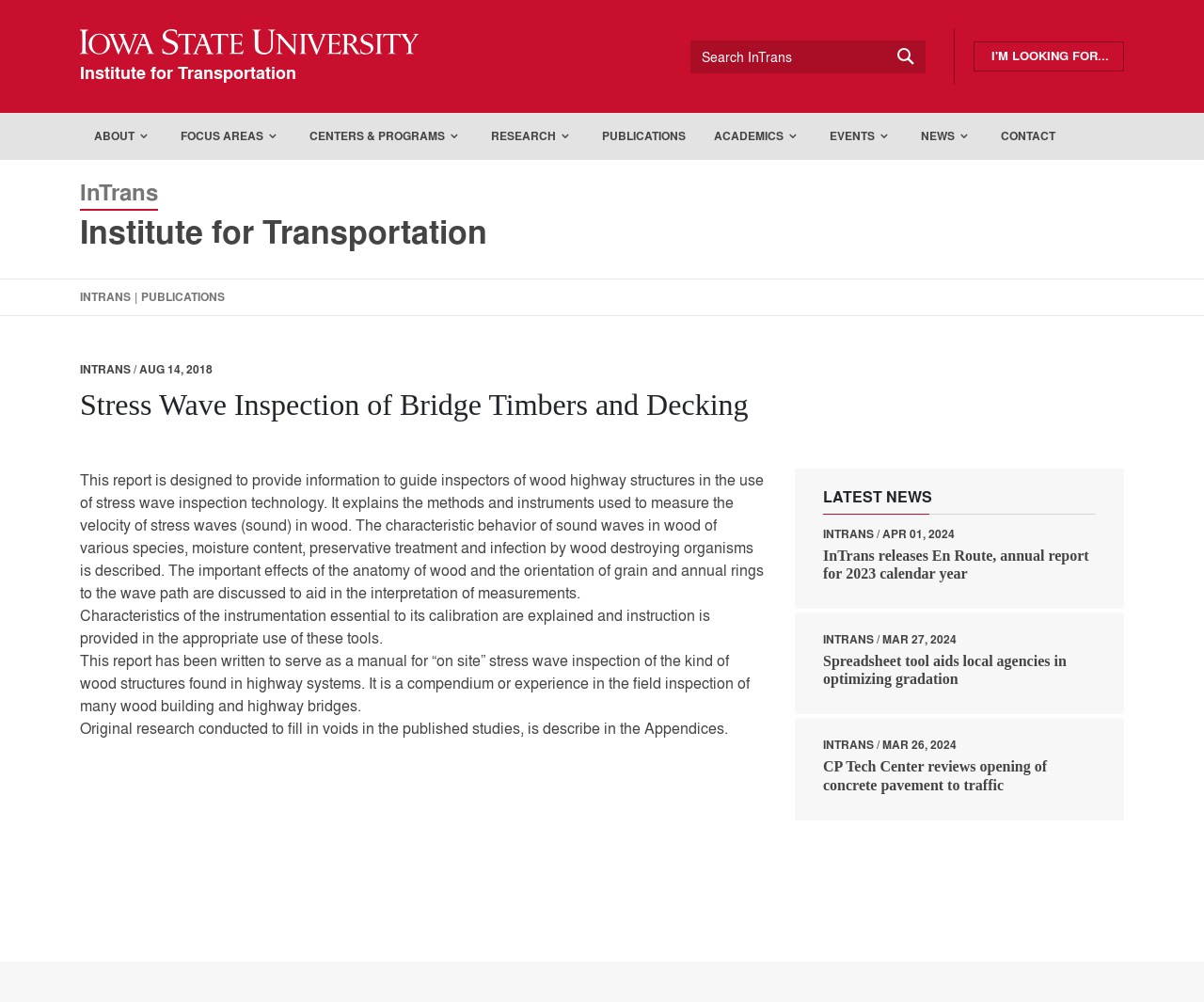What is the topic of the report?
From the screenshot, supply a one-word or short-phrase answer.

Stress Wave Inspection of Bridge Timbers and Decking